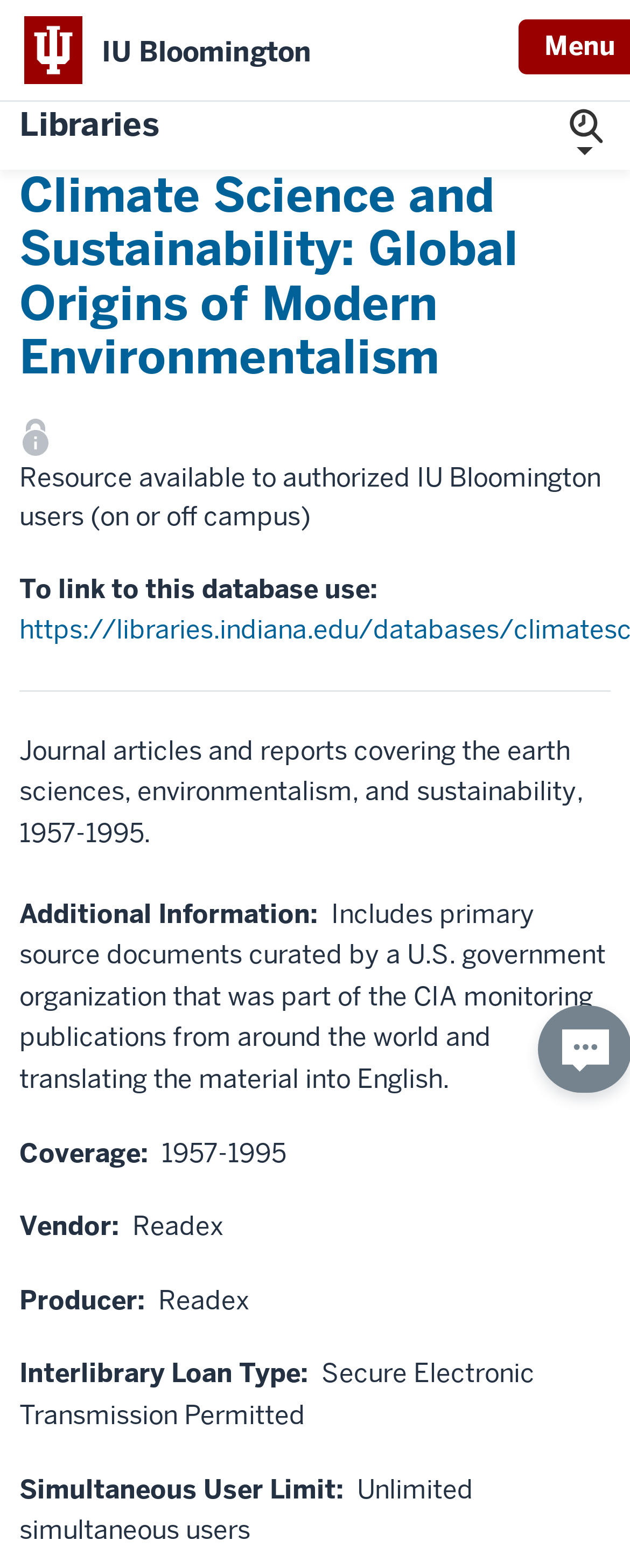For the element described, predict the bounding box coordinates as (top-left x, top-left y, bottom-right x, bottom-right y). All values should be between 0 and 1. Element description: Collapse search box

[0.892, 0.058, 0.969, 0.102]